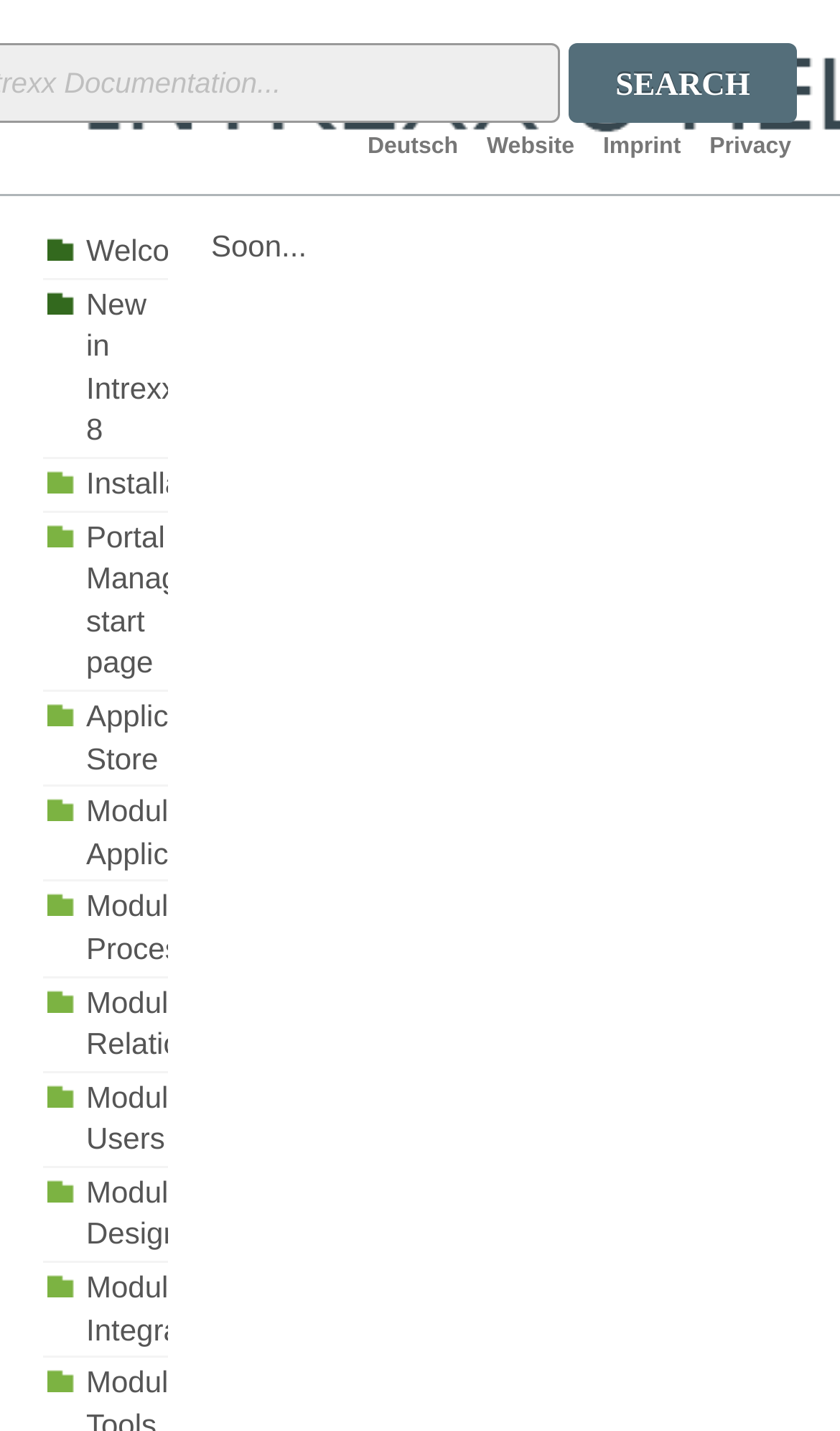Given the element description Privacy, specify the bounding box coordinates of the corresponding UI element in the format (top-left x, top-left y, bottom-right x, bottom-right y). All values must be between 0 and 1.

[0.828, 0.086, 0.959, 0.121]